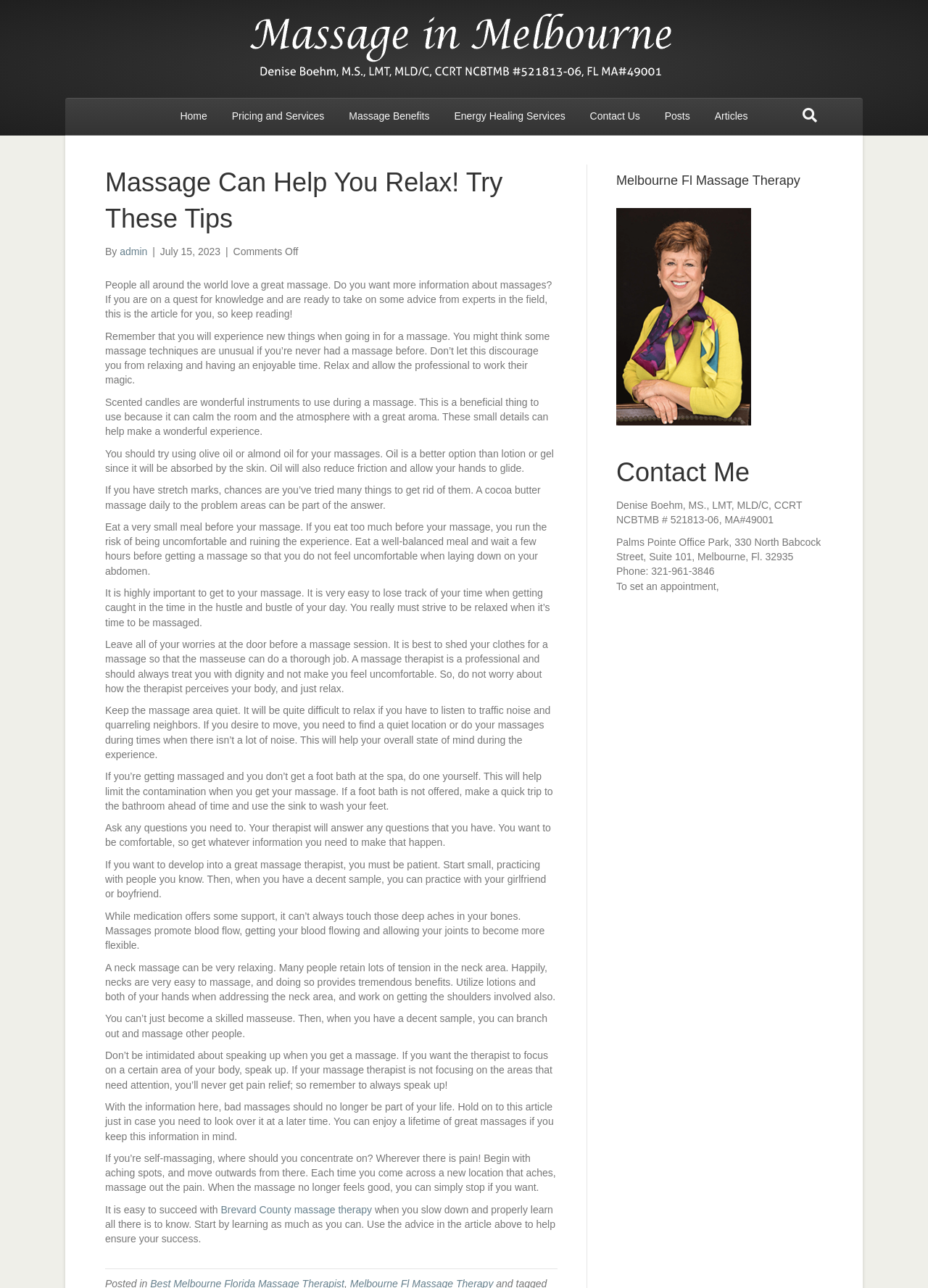Please give the bounding box coordinates of the area that should be clicked to fulfill the following instruction: "Learn more about 'Brevard County massage therapy'". The coordinates should be in the format of four float numbers from 0 to 1, i.e., [left, top, right, bottom].

[0.238, 0.935, 0.401, 0.944]